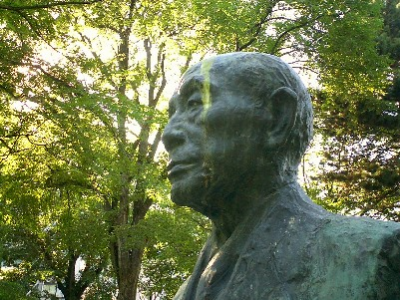Elaborate on the image by describing it in detail.

The image captures a close-up view of a bronze statue, meticulously detailed, depicting a man with a solemn expression. The statue is framed by lush green foliage, with sunlight filtering through the leaves, creating a warm glow that highlights the contours of the sculpture. The background features a rich tapestry of trees, enhancing the serene atmosphere. This artwork stands as a testament to artistry and commemoration, enveloped within a tranquil summer setting, inviting viewers to reflect on the significance of the figure it represents.